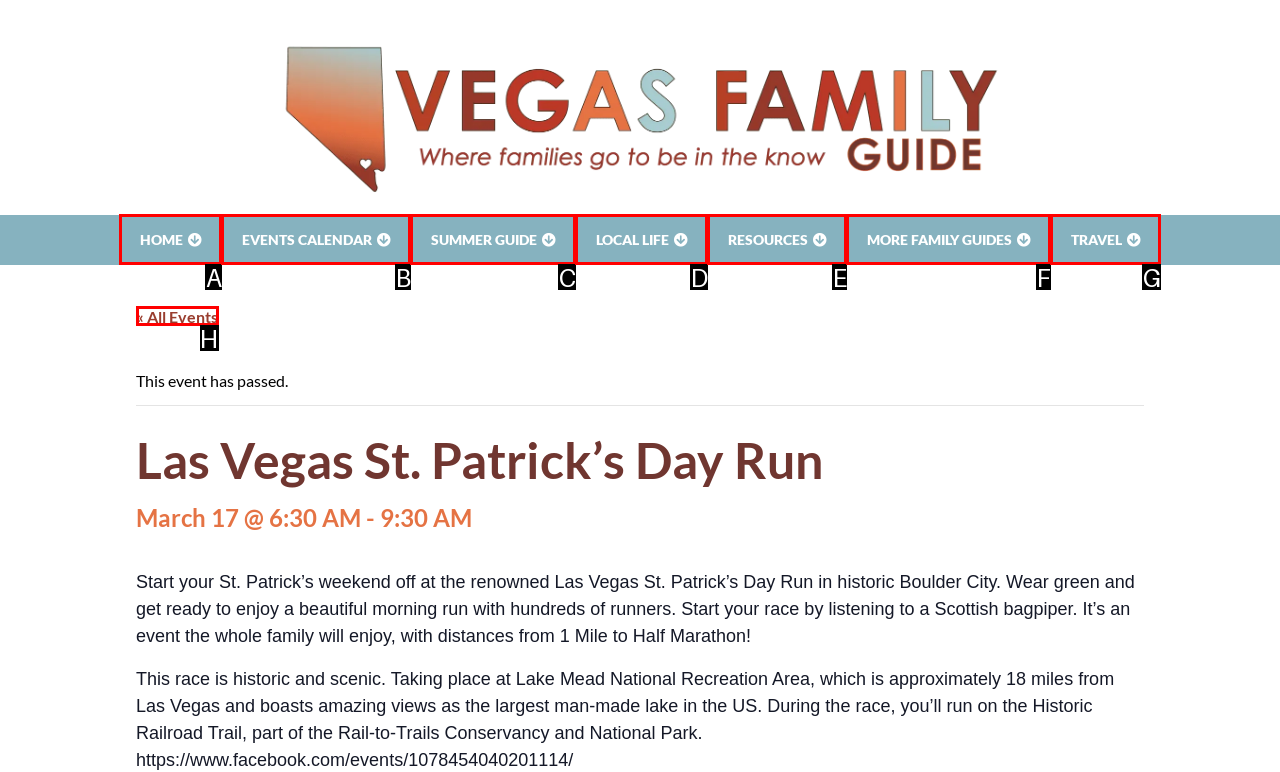Choose the HTML element that matches the description: « All Events
Reply with the letter of the correct option from the given choices.

H